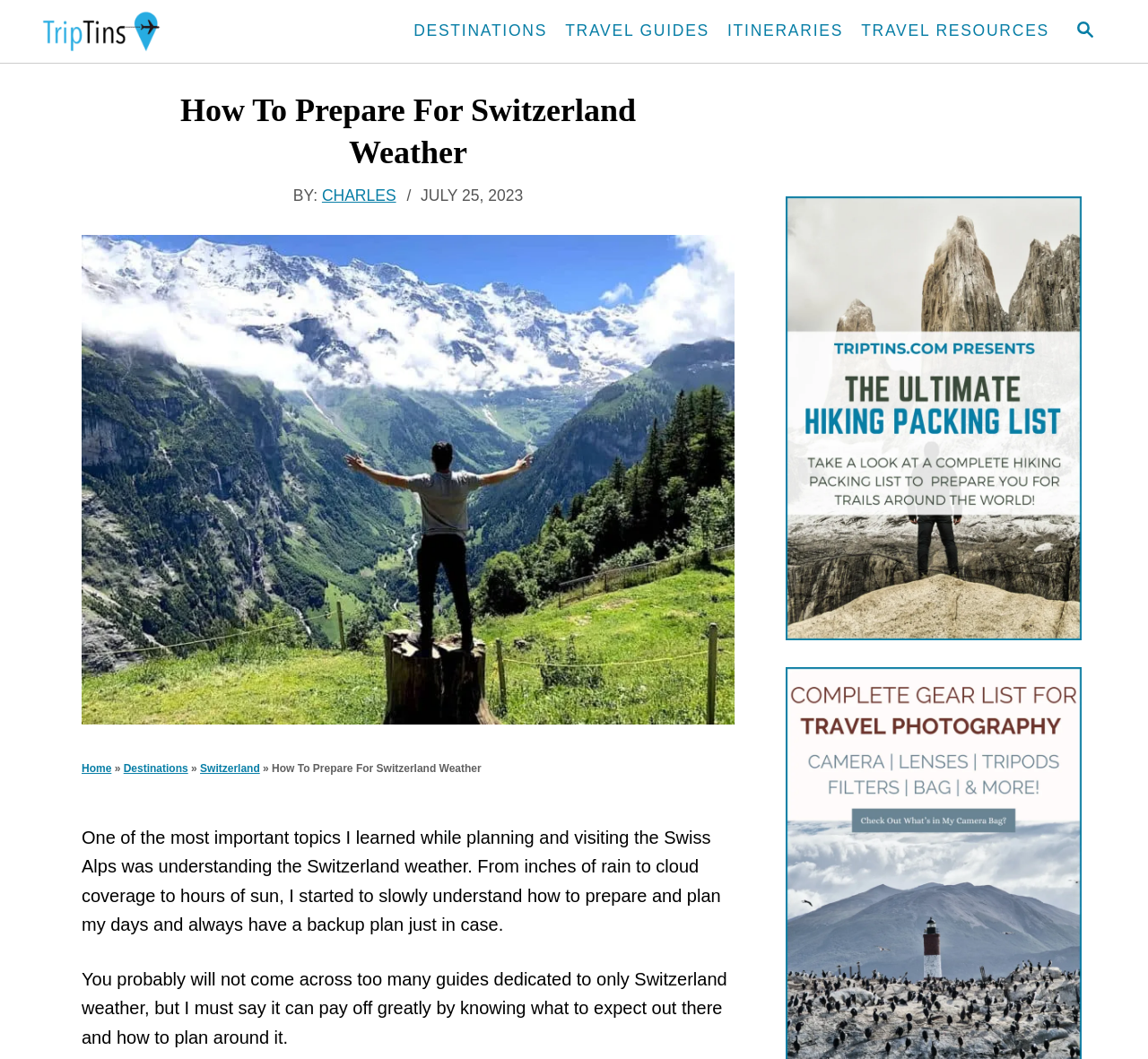Kindly determine the bounding box coordinates of the area that needs to be clicked to fulfill this instruction: "Read the article by CHARLES".

[0.28, 0.176, 0.345, 0.193]